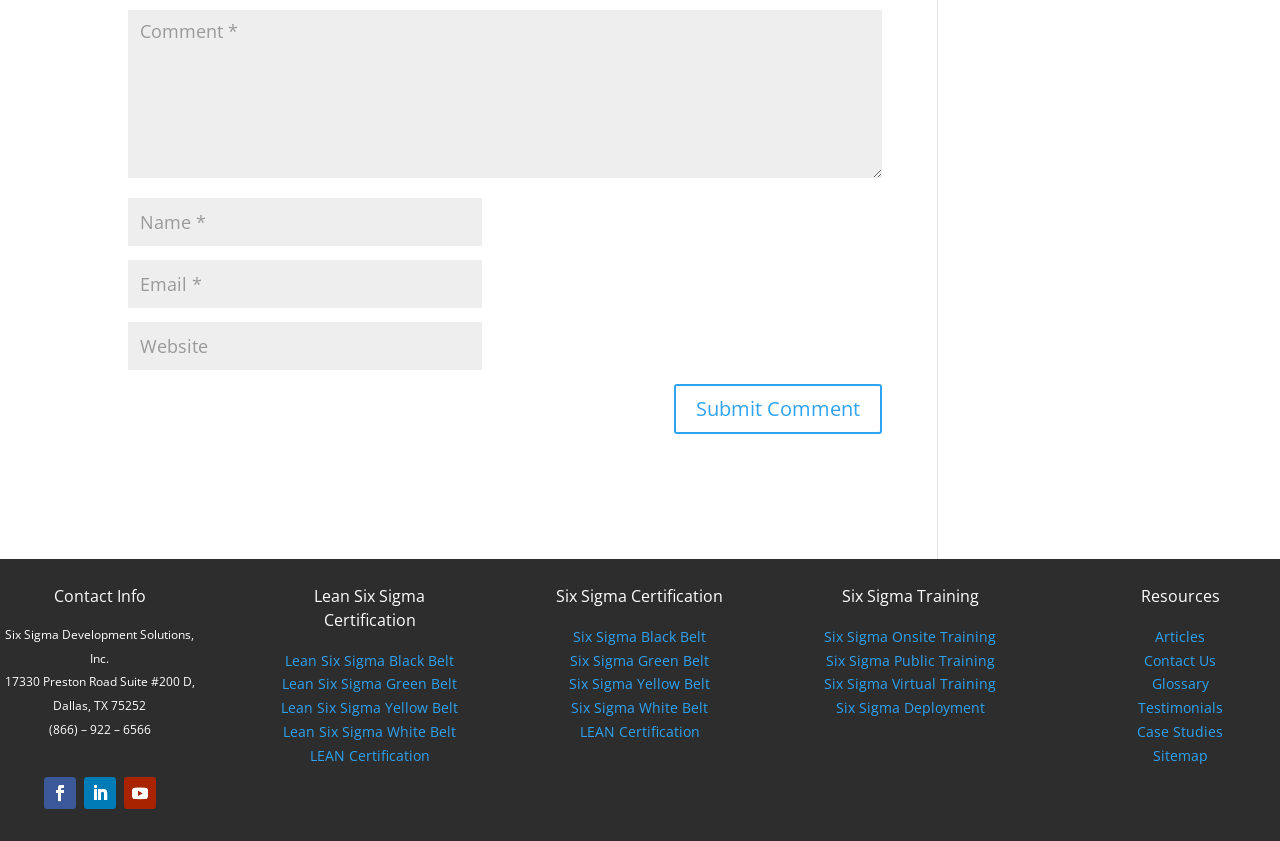Based on the image, give a detailed response to the question: What is the company's contact information?

The webpage provides the company's contact information, including the address '17330 Preston Road Suite #200 D, Dallas, TX 75252' and phone number '(866) – 922 – 6566', which can be used to get in touch with the company.